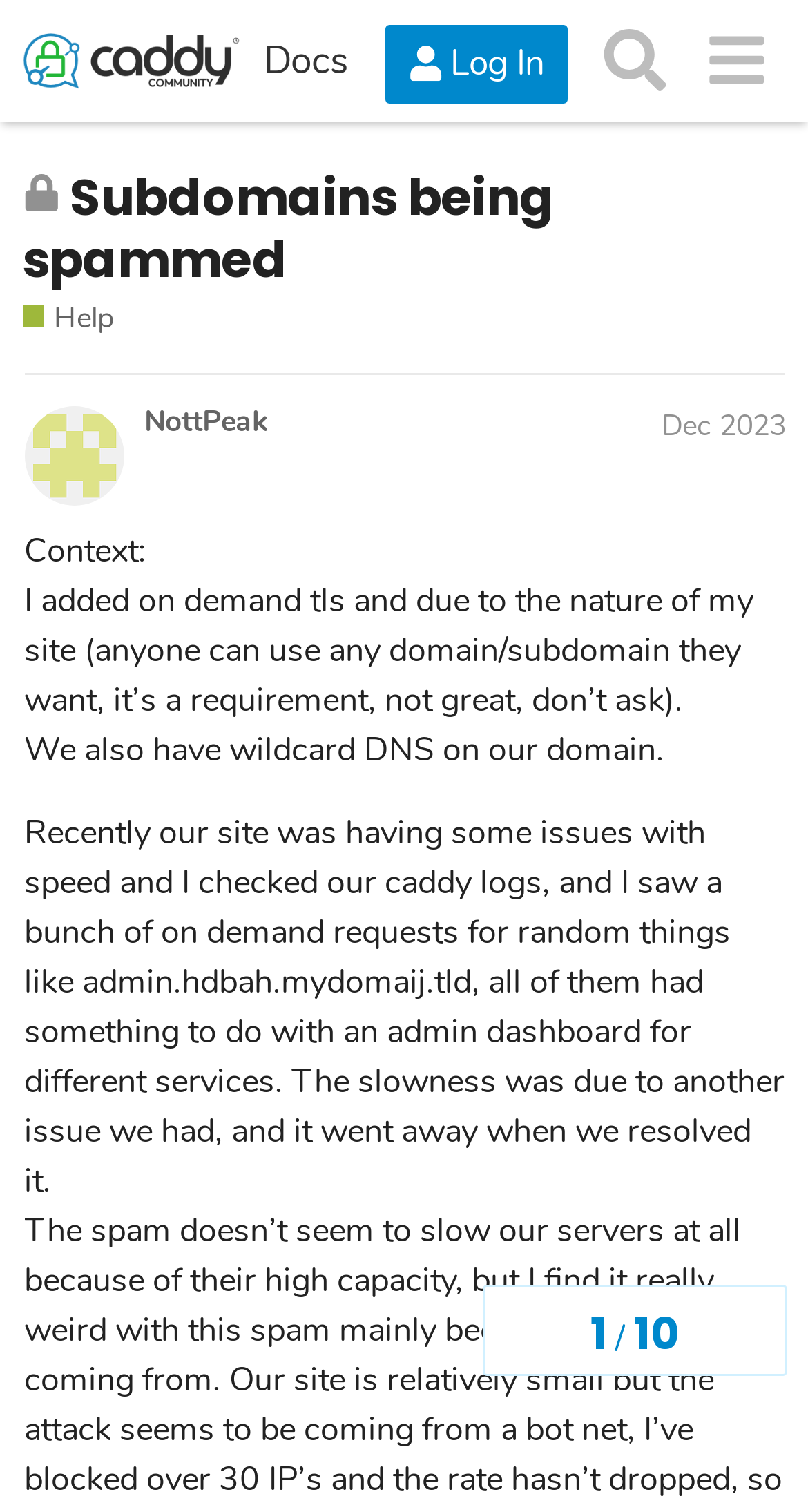What is the name of the community?
Please give a detailed and elaborate answer to the question based on the image.

The name of the community can be found in the top-left corner of the webpage, where it says 'Caddy Community' in a link format.